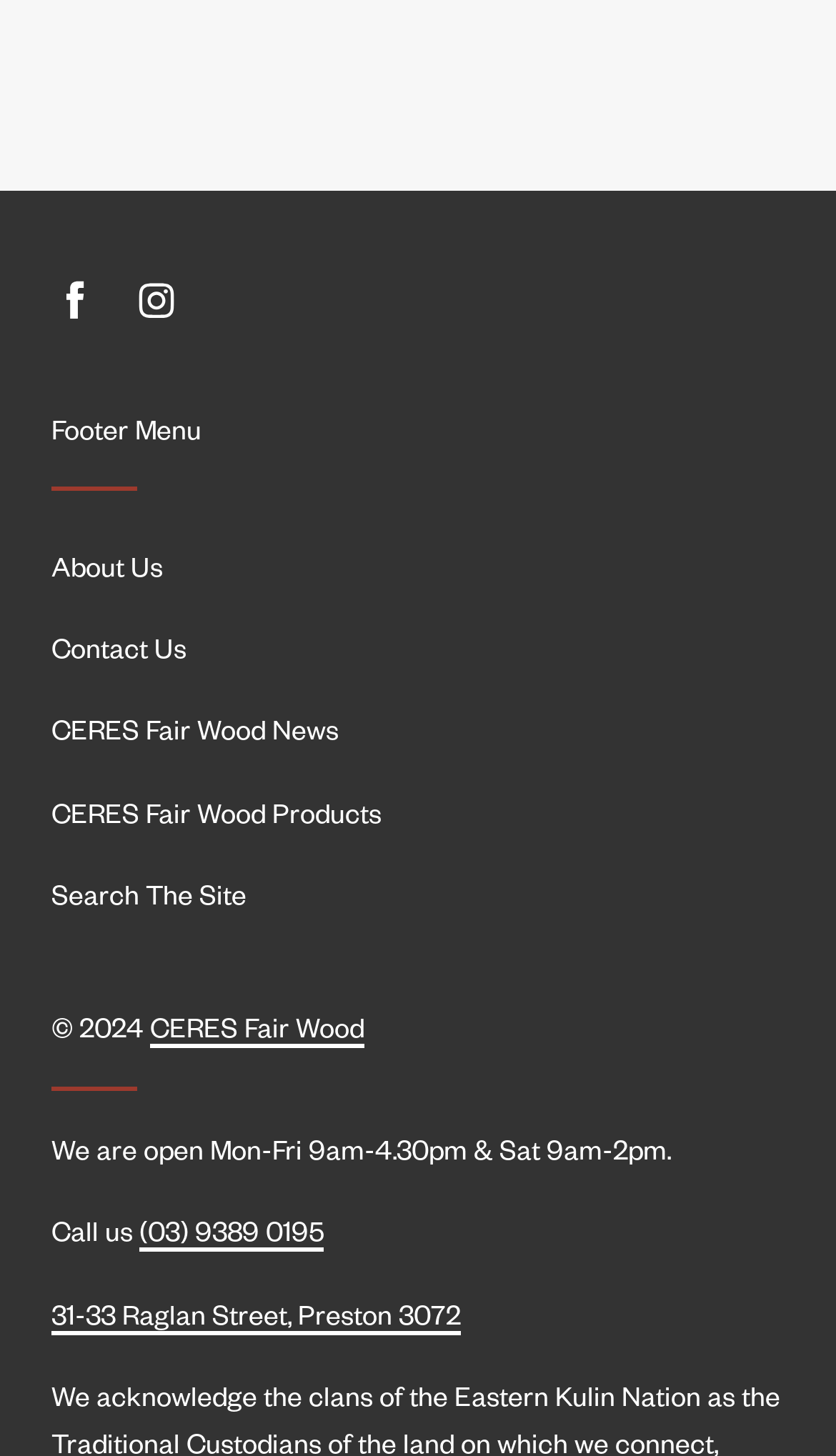Return the bounding box coordinates of the UI element that corresponds to this description: "CERES Fair Wood". The coordinates must be given as four float numbers in the range of 0 and 1, [left, top, right, bottom].

[0.179, 0.694, 0.436, 0.721]